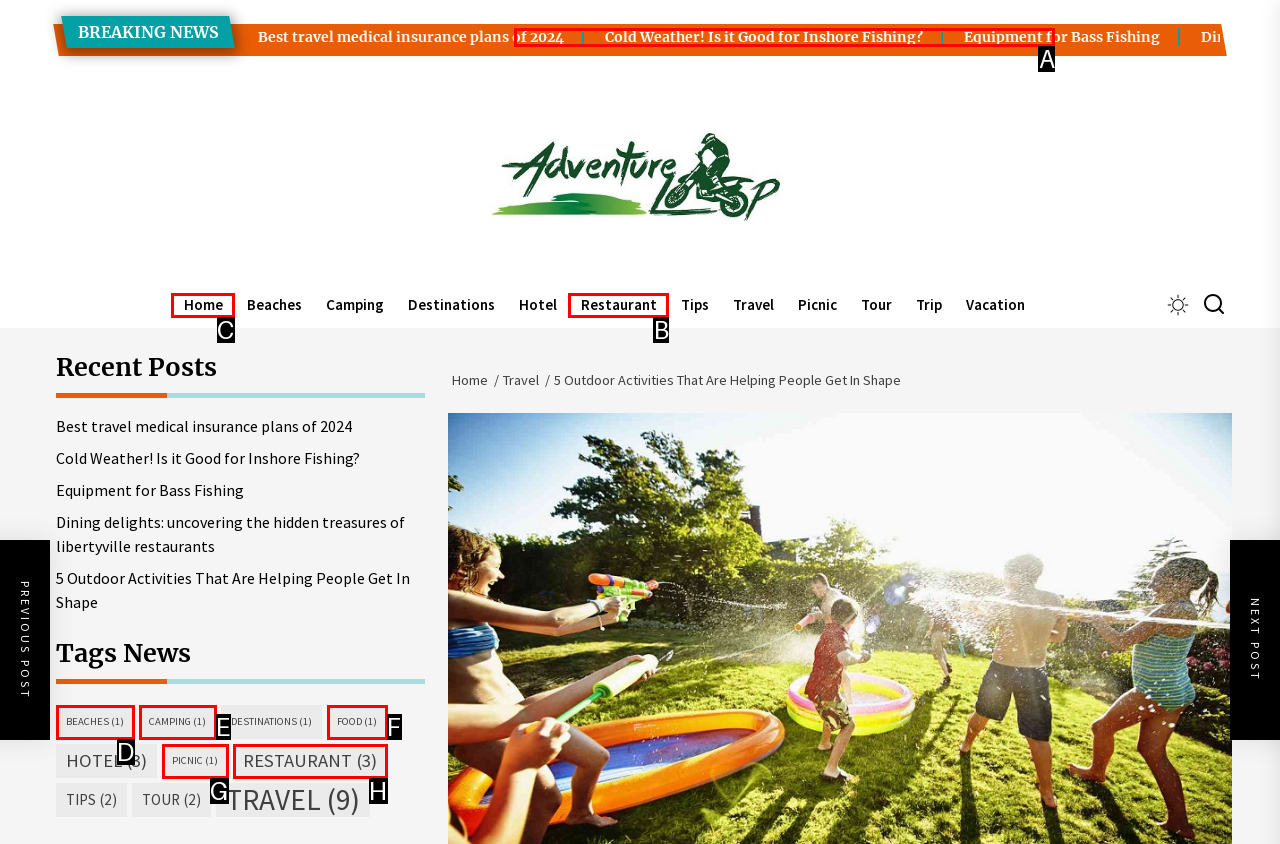Determine the letter of the UI element I should click on to complete the task: Click on the 'Home' link from the provided choices in the screenshot.

C